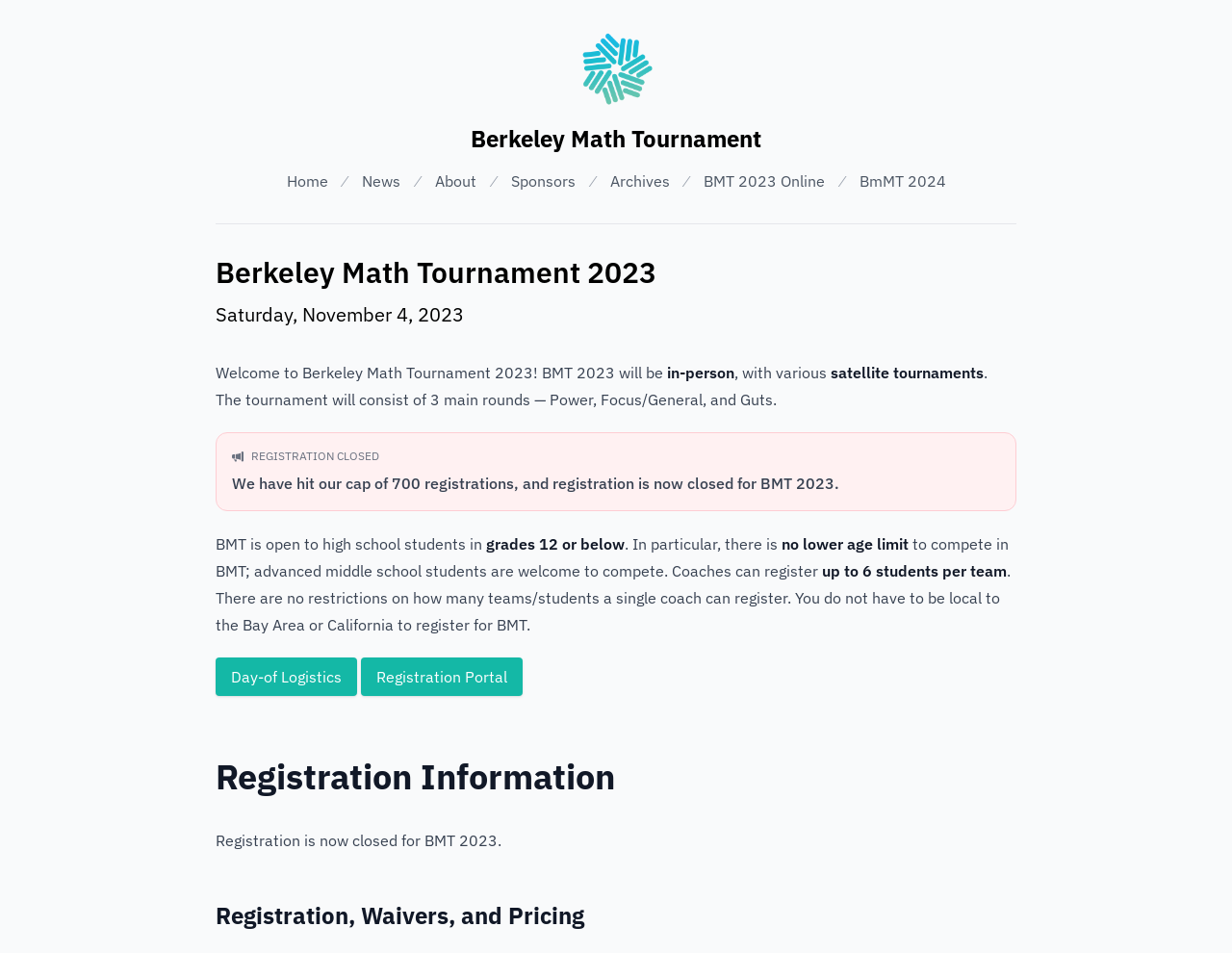Please examine the image and provide a detailed answer to the question: How many main rounds are there in the tournament?

I found the answer by reading the text 'The tournament will consist of 3 main rounds — Power, Focus/General, and Guts.' which is located in the middle of the webpage, describing the structure of the tournament.